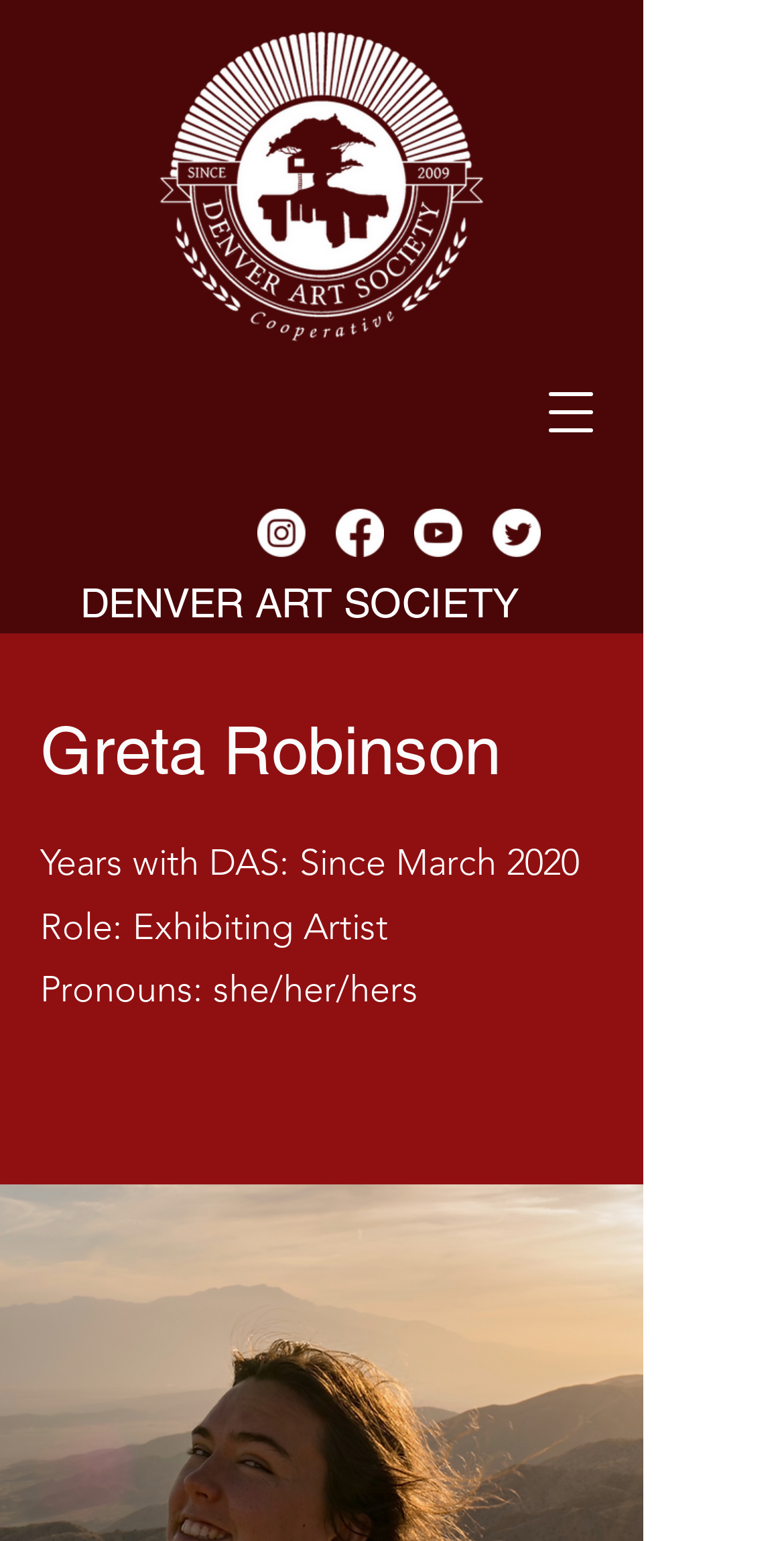Please examine the image and provide a detailed answer to the question: What social media platforms are listed on the webpage?

The webpage has a social bar section that lists links to Instagram, Facebook, Youtube, and Twitter, indicating that these are the social media platforms associated with Greta Robinson or the Denver Art Society.